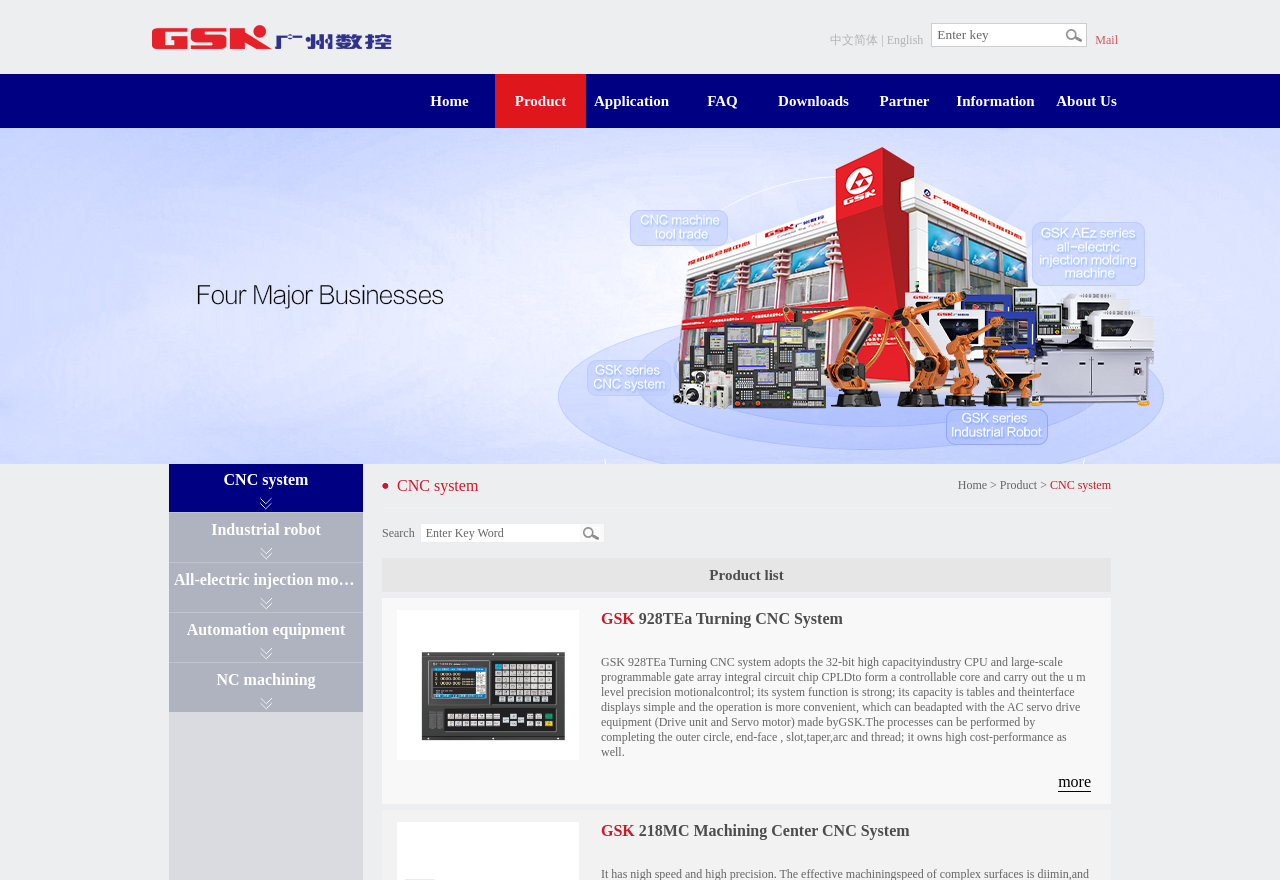Please identify the bounding box coordinates for the region that you need to click to follow this instruction: "Click on the 'hyp4mhz.com' logo".

None